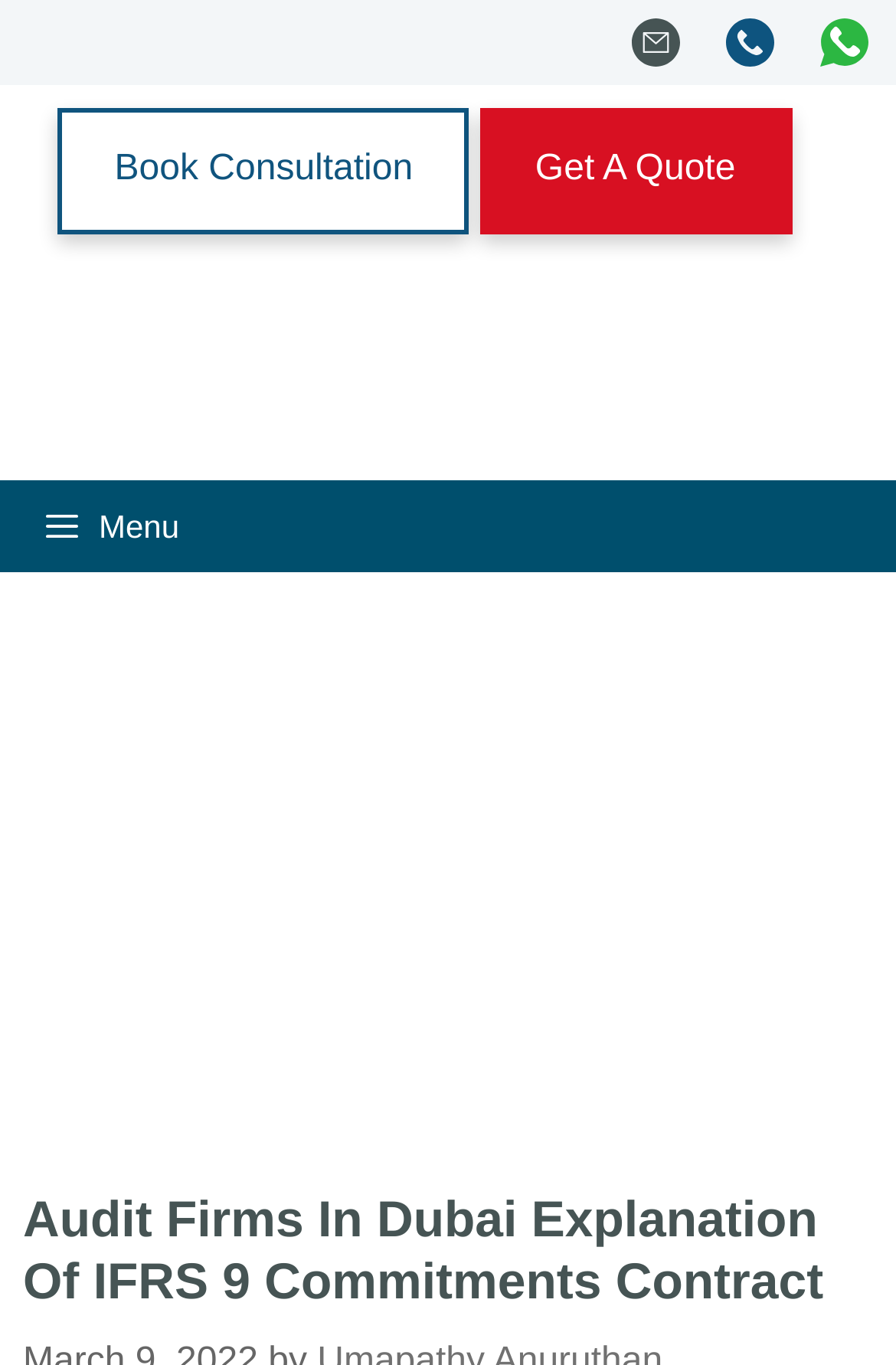Return the bounding box coordinates of the UI element that corresponds to this description: "info@audit-firms-in-dubai.com". The coordinates must be given as four float numbers in the range of 0 and 1, [left, top, right, bottom].

[0.685, 0.007, 0.79, 0.061]